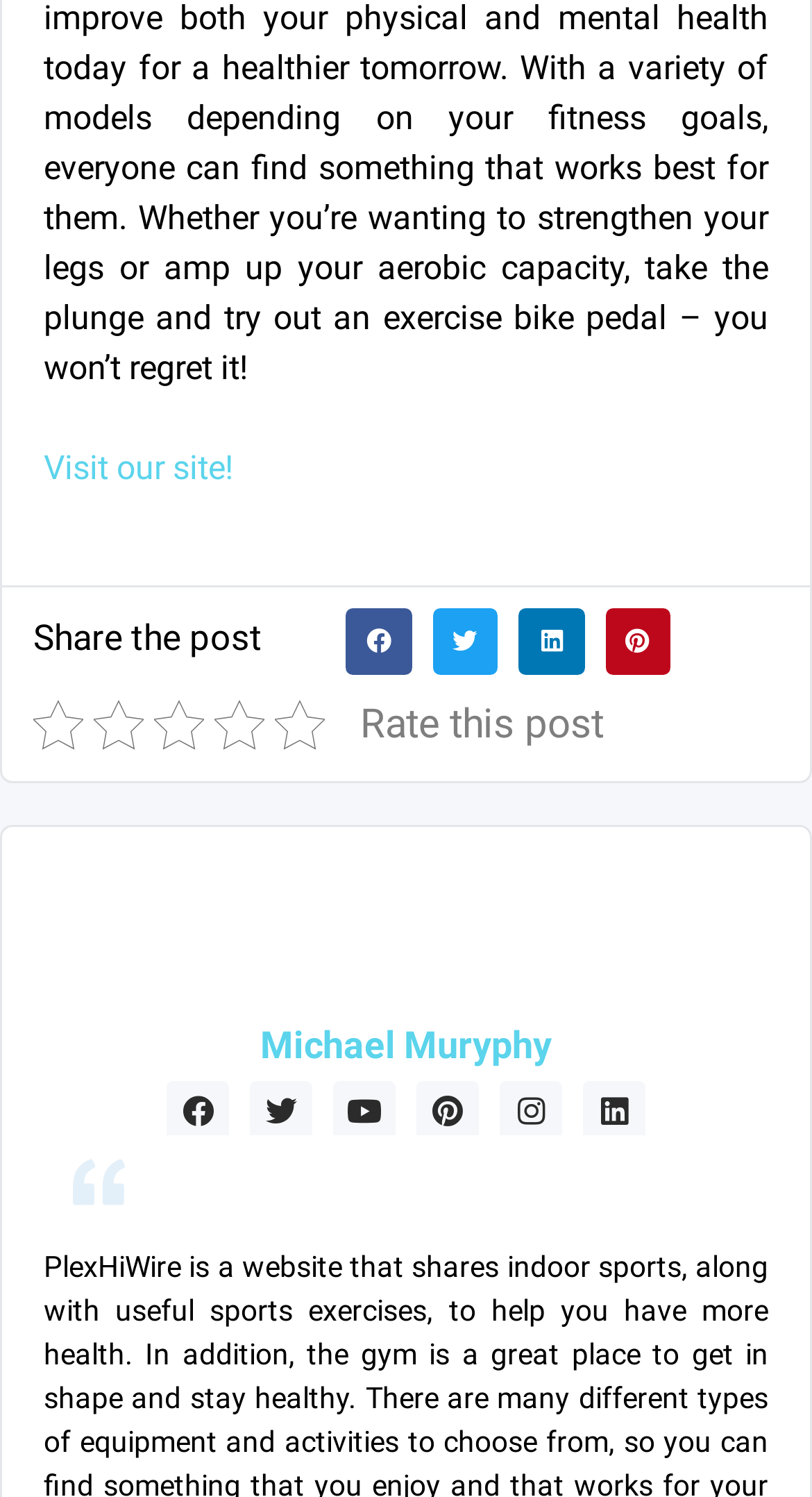Determine the bounding box coordinates of the region to click in order to accomplish the following instruction: "Click the 'Facebook' link". Provide the coordinates as four float numbers between 0 and 1, specifically [left, top, right, bottom].

[0.205, 0.722, 0.282, 0.764]